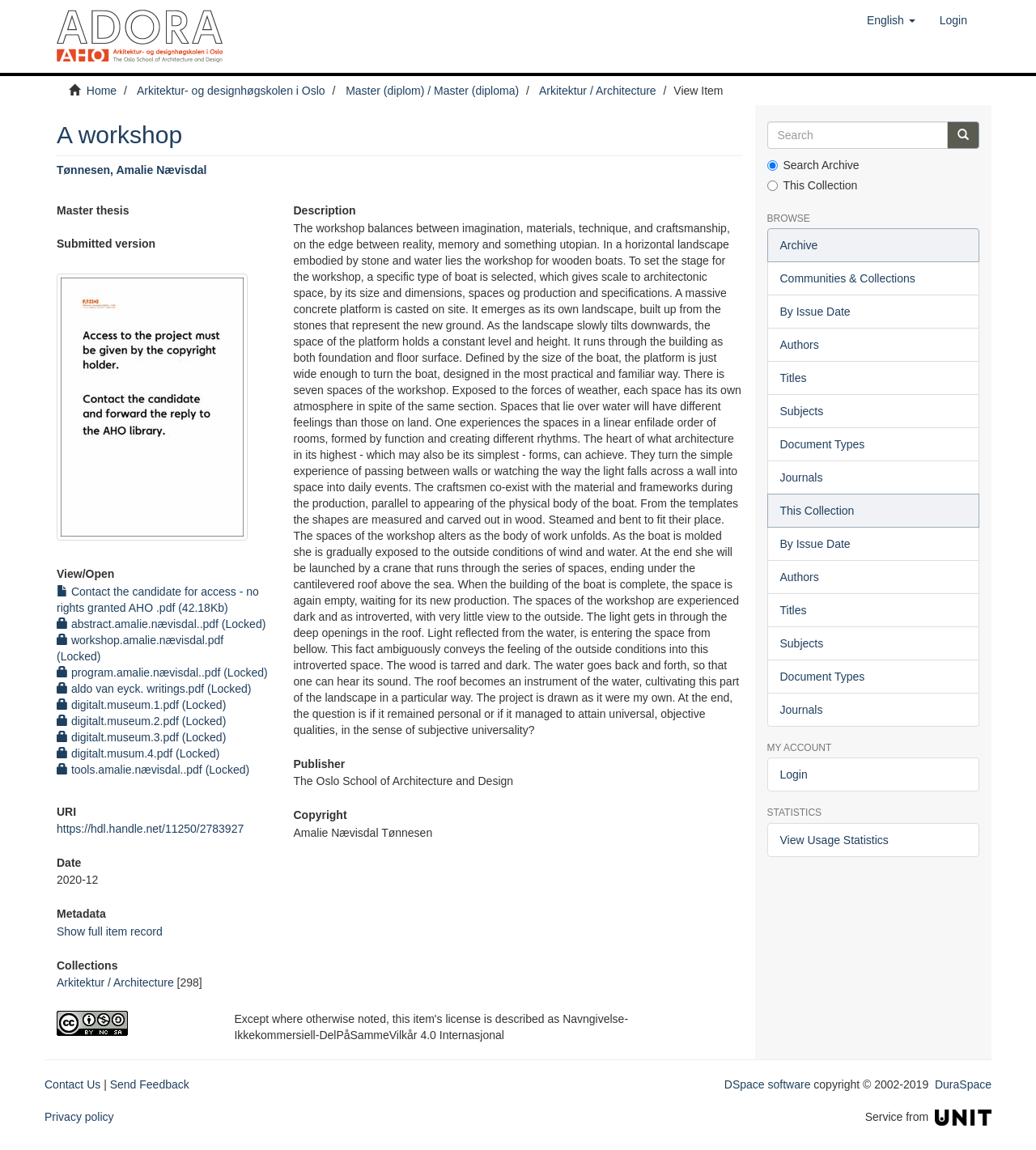Locate the bounding box coordinates of the element that should be clicked to fulfill the instruction: "Click the 'Login' link".

[0.895, 0.0, 0.945, 0.035]